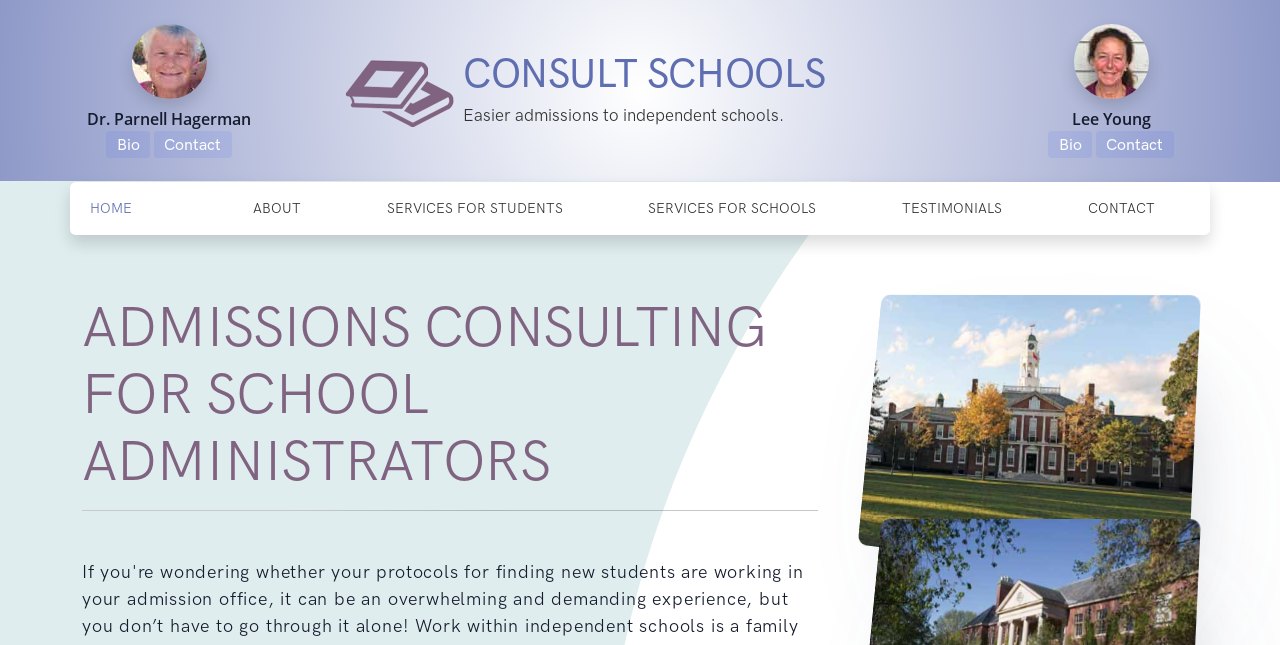What is the profession of the person in the top-left image?
Respond to the question with a single word or phrase according to the image.

Dr. Parnell Hagerman